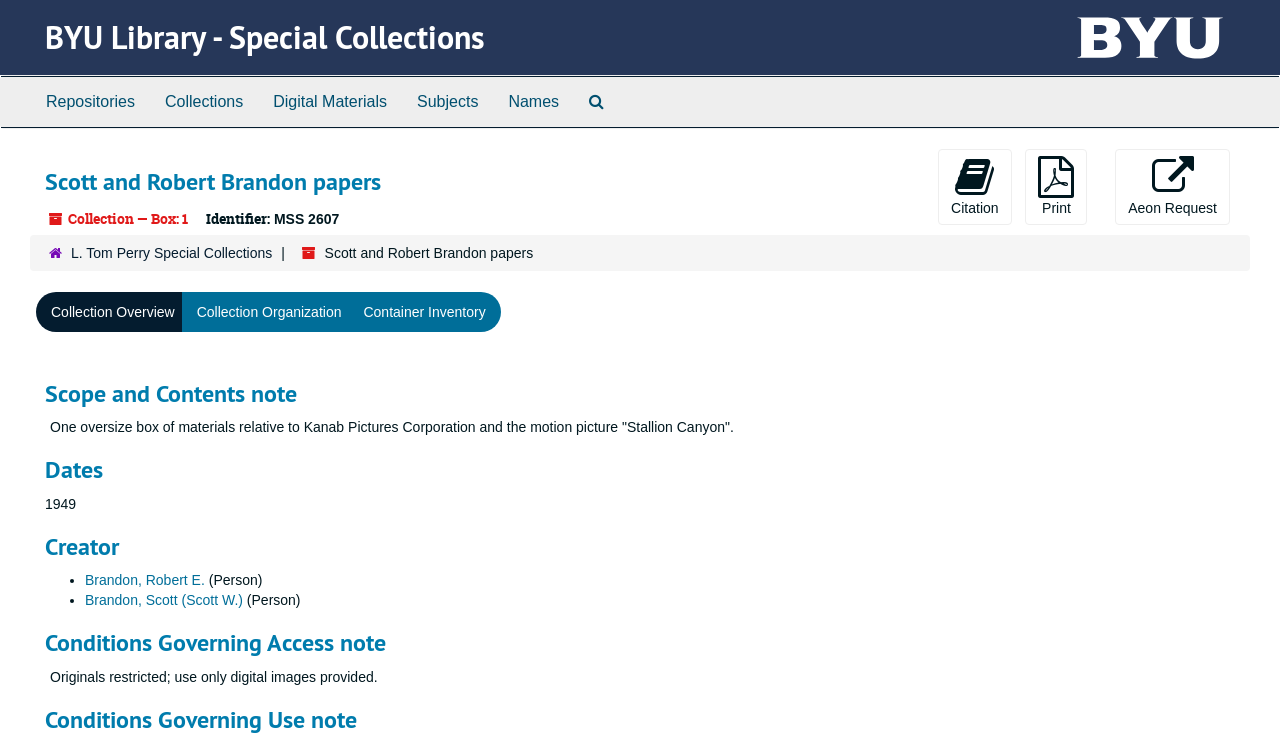Please identify the bounding box coordinates of the element I should click to complete this instruction: 'Print the page'. The coordinates should be given as four float numbers between 0 and 1, like this: [left, top, right, bottom].

[0.801, 0.201, 0.85, 0.304]